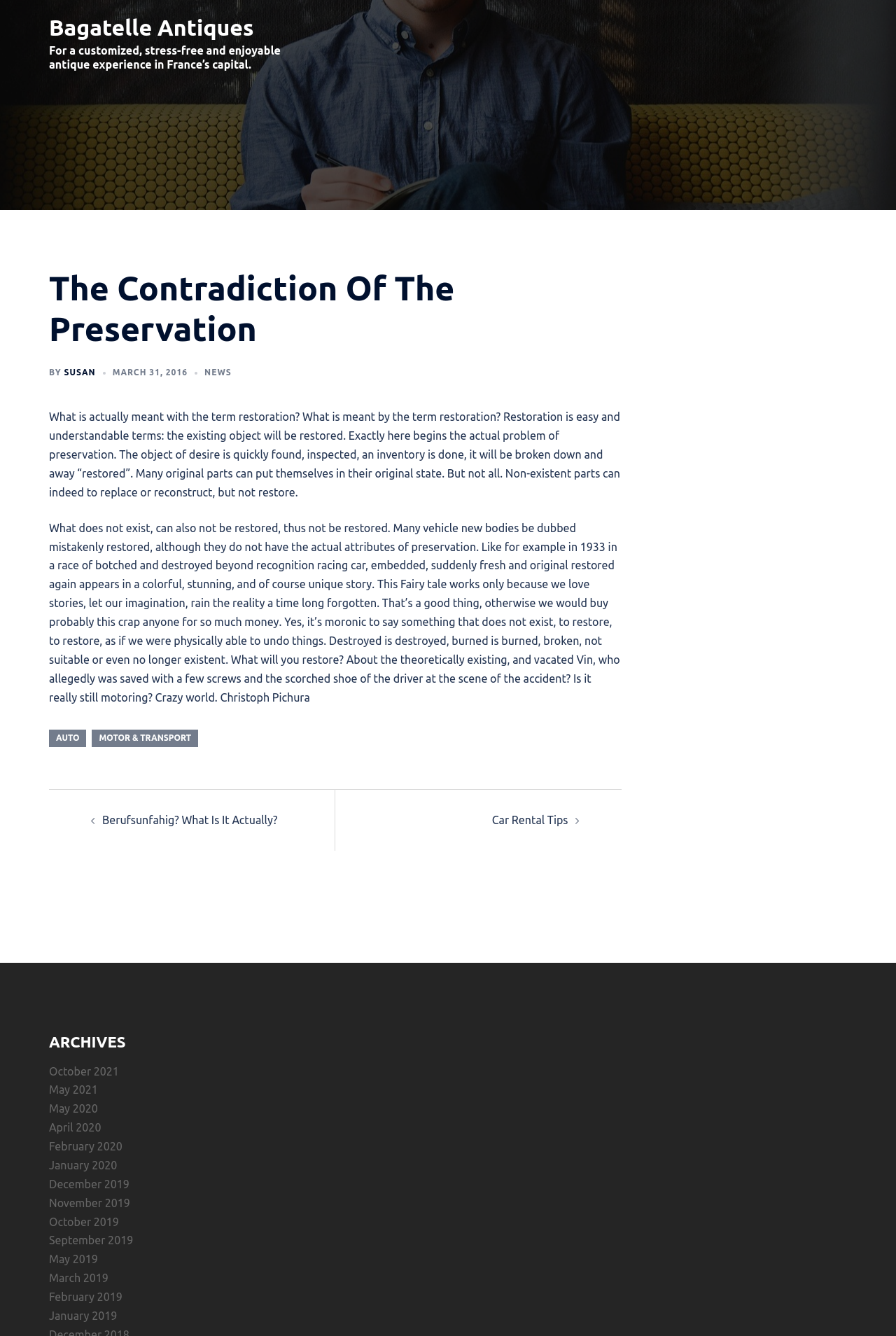Explain the features and main sections of the webpage comprehensively.

The webpage is about Bagatelle Antiques, with a focus on the concept of preservation and restoration. At the top, there is a heading with the title "Bagatelle Antiques" and a link to the same. Below this, there is a brief description of the company, stating that it provides a customized, stress-free, and enjoyable antique experience in France's capital.

The main content of the page is an article with a heading "The Contradiction Of The Preservation" written by SUSAN on MARCH 31, 2016. The article discusses the meaning of restoration and preservation, highlighting the differences between the two concepts. It explains that restoration is not possible if parts of an object are missing or destroyed, and that many restored objects are not actually restored but rather reconstructed.

The article is divided into two sections, with the first section explaining the concept of restoration and the second section providing a more philosophical discussion on the topic. There are no images within the article, but there are links to other related articles at the bottom of the page.

Below the article, there is a footer section with links to other categories, including AUTO and MOTOR & TRANSPORT. There are also two images and two links to other articles, "Berufsunfahig? What Is It Actually?" and "Car Rental Tips".

On the right side of the page, there is a section with archives, listing links to articles from different months and years, from October 2021 to January 2019.